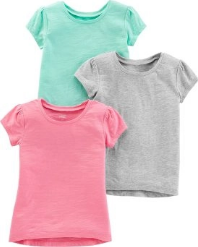Answer this question using a single word or a brief phrase:
What is the color of the tee with puff sleeves?

Soft pink